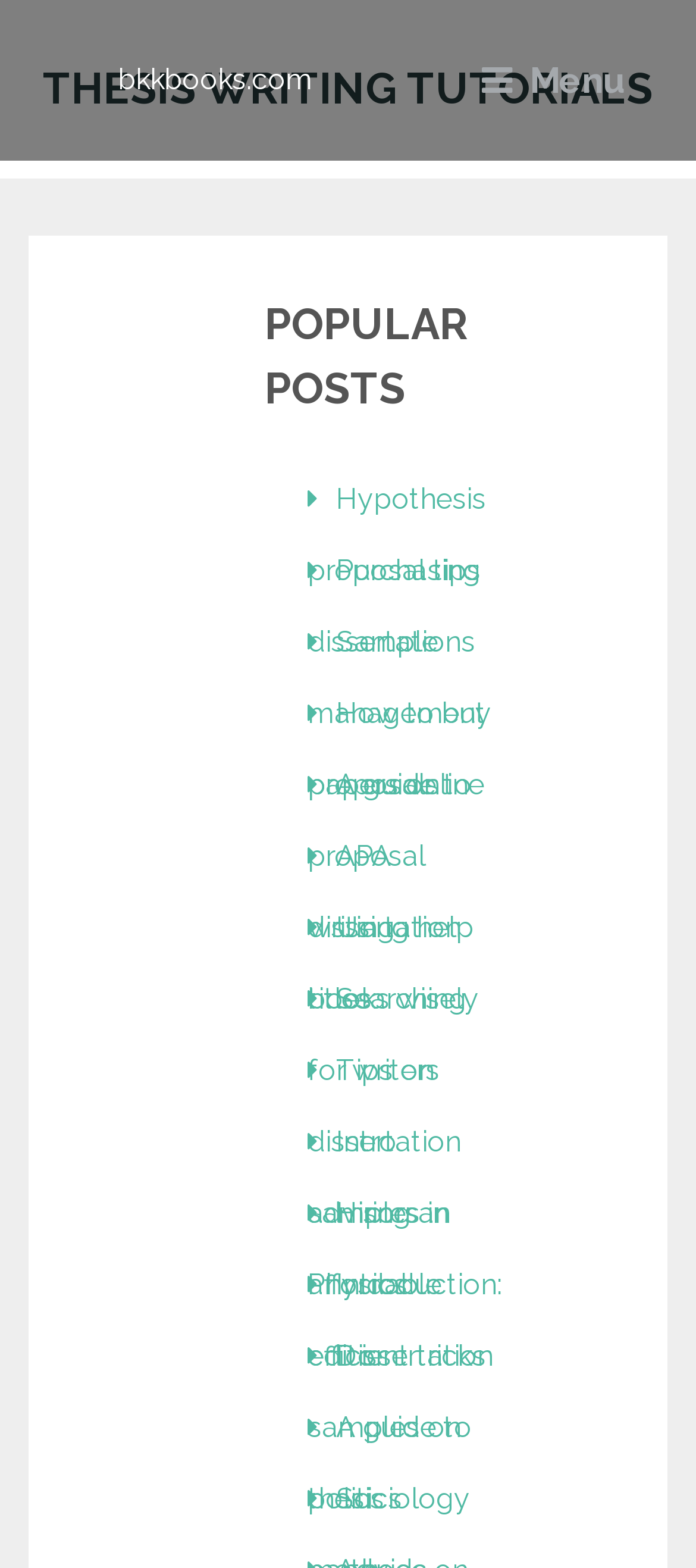What is the theme of the dissertation topics listed?
Deliver a detailed and extensive answer to the question.

The webpage title is 'Human Resources: Great Dissertation Topic Questions', and the links listed under 'POPULAR POSTS' are related to human resources, which indicates that the theme of the dissertation topics listed is human resources.